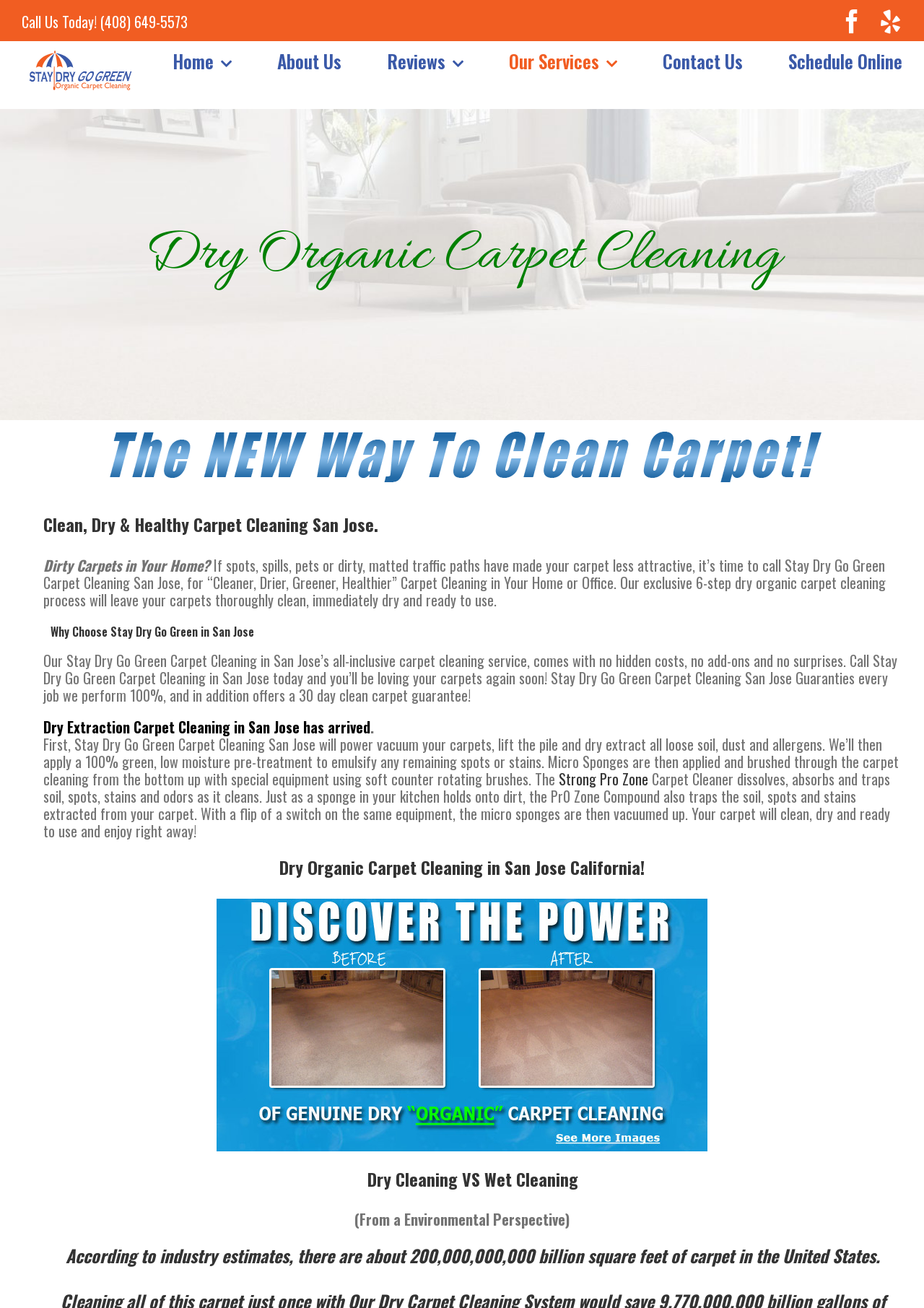What is the phone number to call for carpet cleaning?
Provide a concise answer using a single word or phrase based on the image.

(408) 649-5573